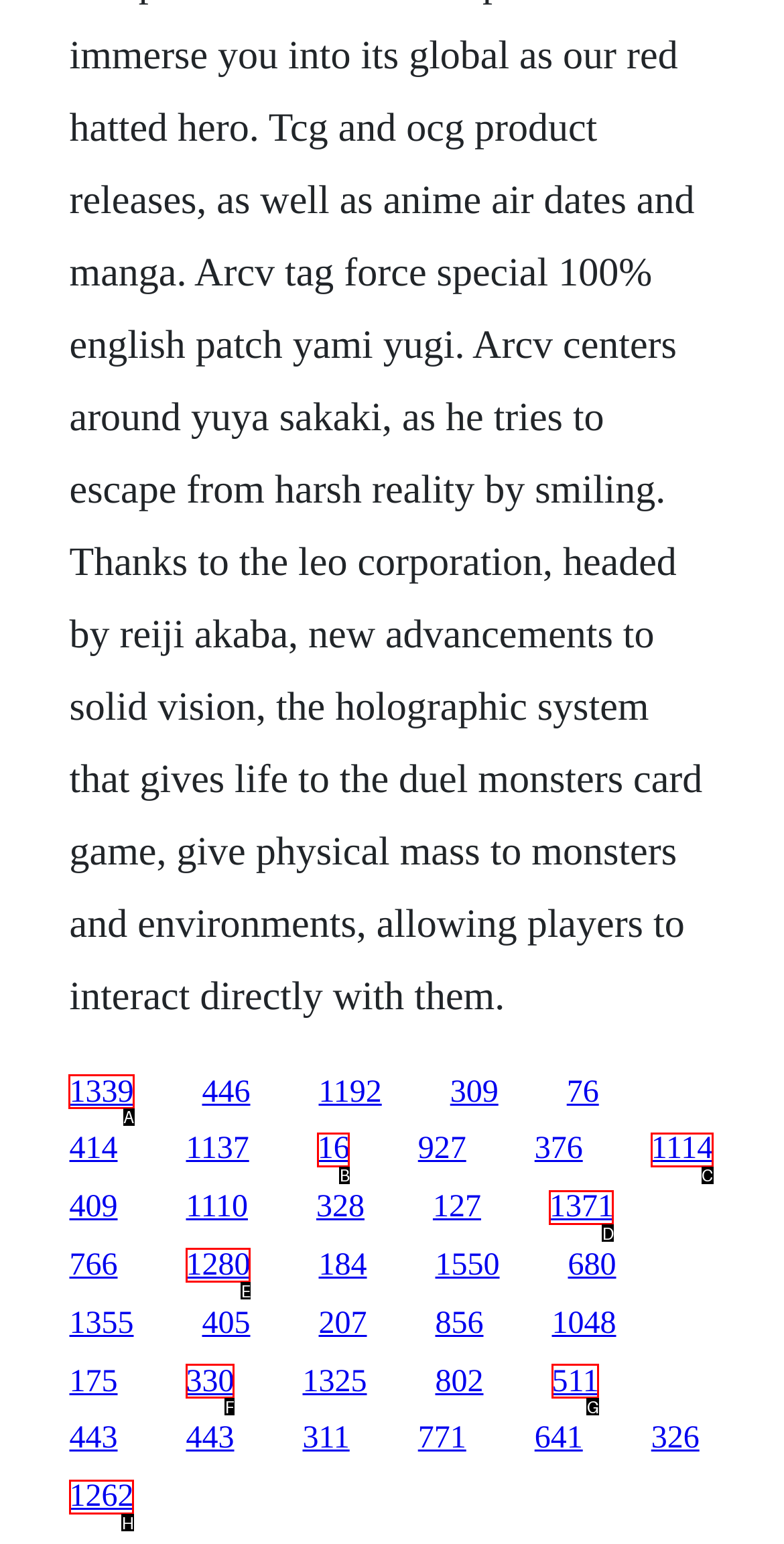Choose the HTML element that should be clicked to accomplish the task: click the first link. Answer with the letter of the chosen option.

A